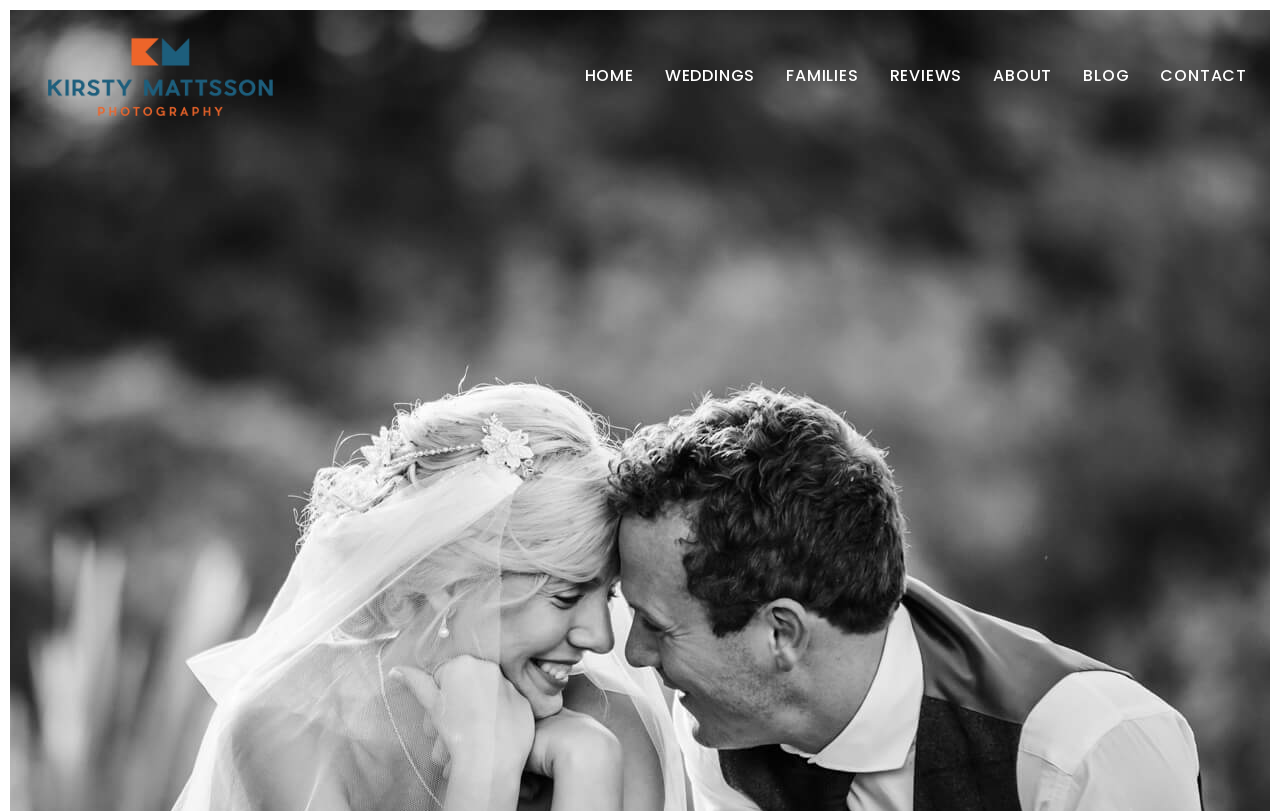Calculate the bounding box coordinates for the UI element based on the following description: "About". Ensure the coordinates are four float numbers between 0 and 1, i.e., [left, top, right, bottom].

[0.77, 0.08, 0.828, 0.108]